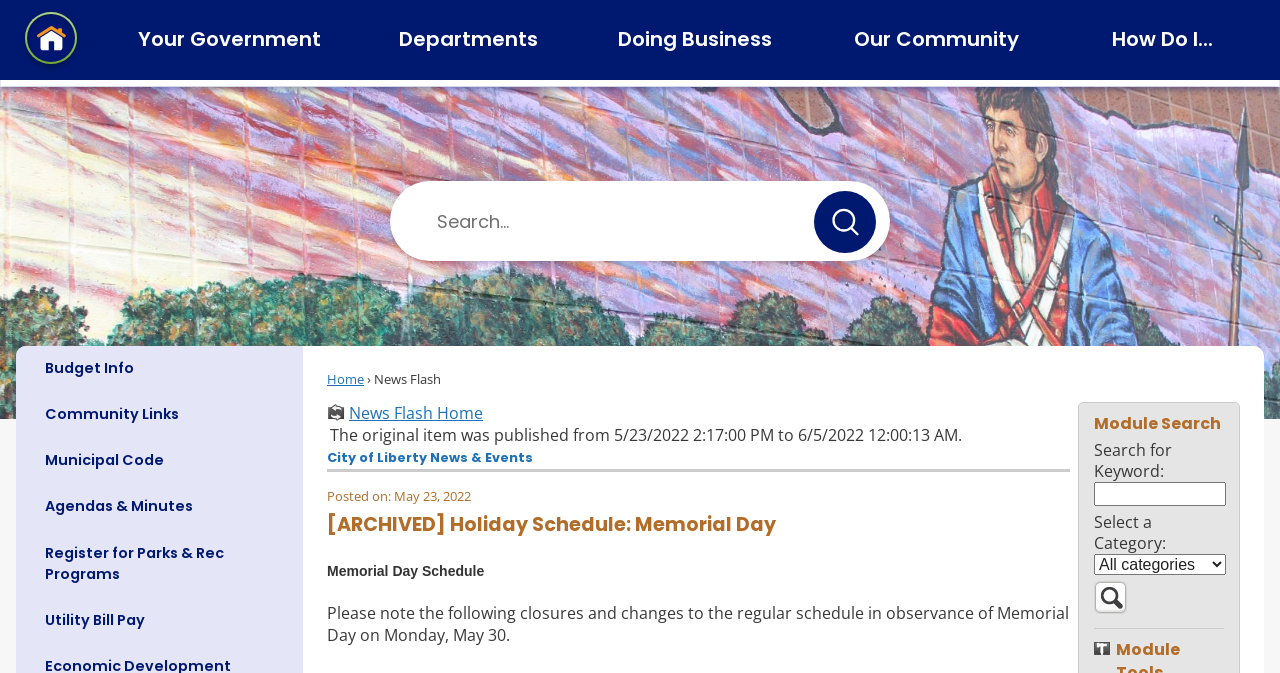Can you find the bounding box coordinates of the area I should click to execute the following instruction: "Skip to main content"?

[0.0, 0.0, 0.014, 0.027]